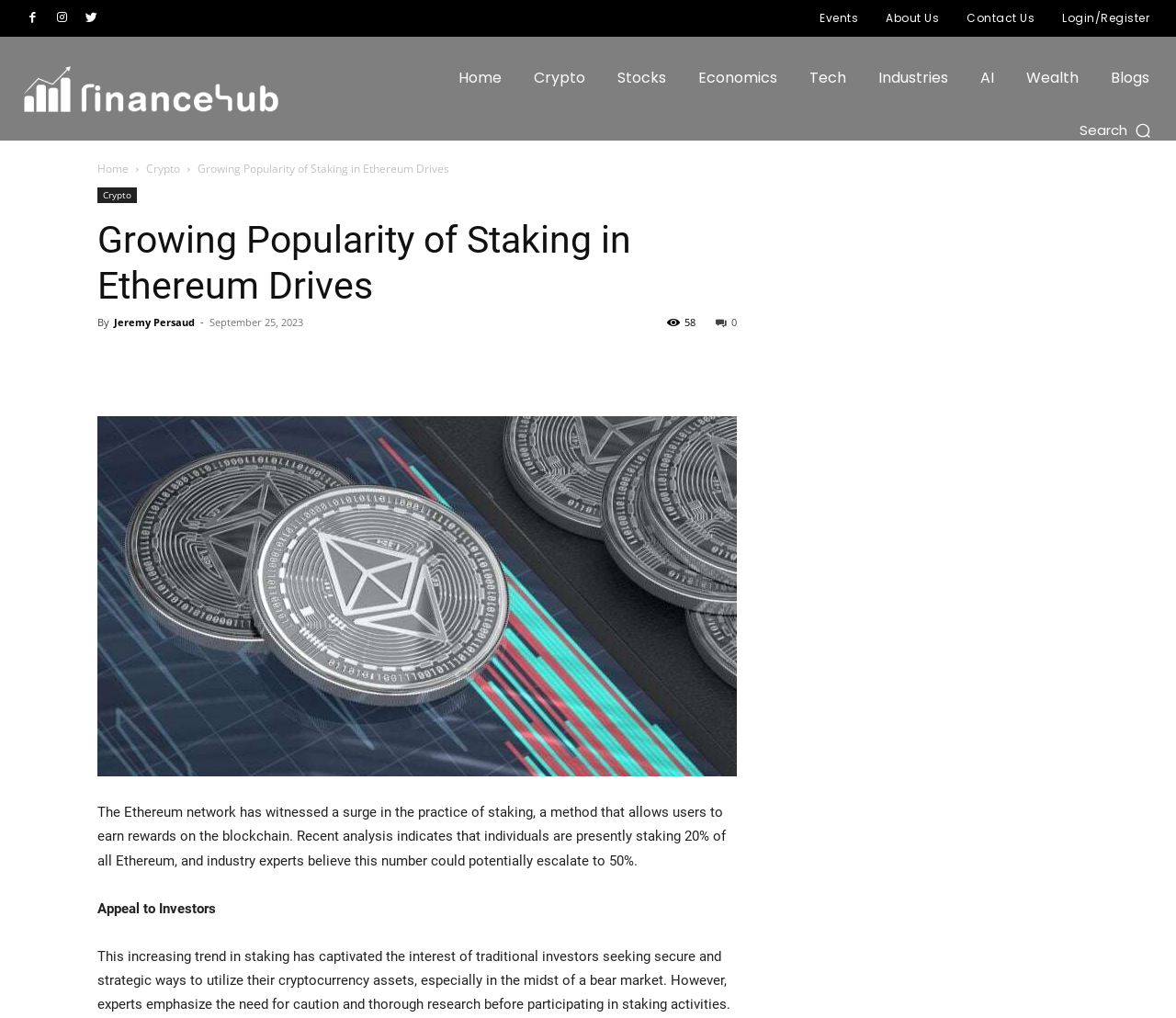Use a single word or phrase to answer the following:
What percentage of Ethereum is currently being staked?

20%